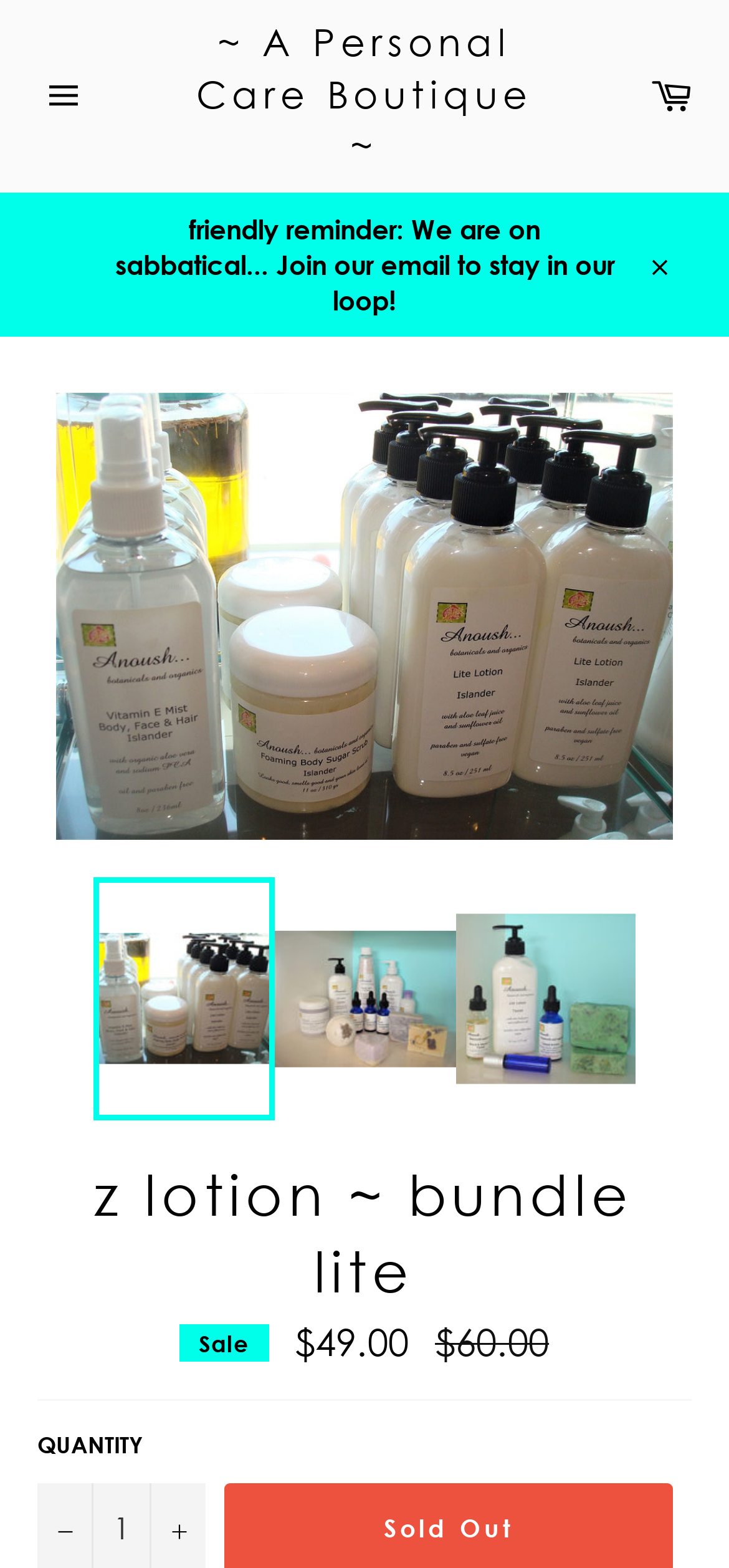Please find and generate the text of the main header of the webpage.

z lotion ~ bundle lite